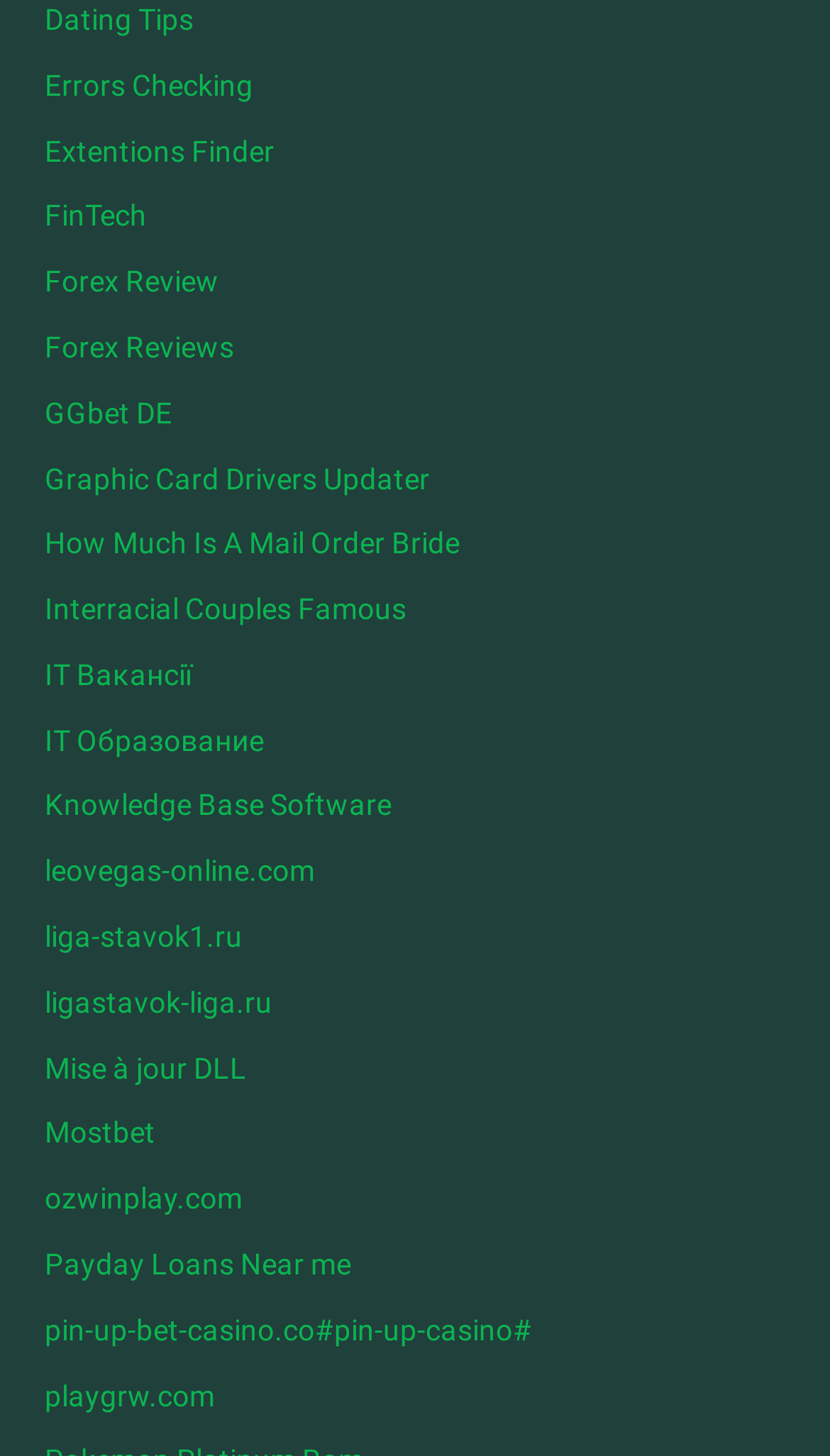Is the webpage related to online gaming?
From the details in the image, answer the question comprehensively.

The presence of links to websites like 'leovegas-online.com', 'Mostbet', and 'pin-up-bet-casino.co' suggests that the webpage is related to online gaming.